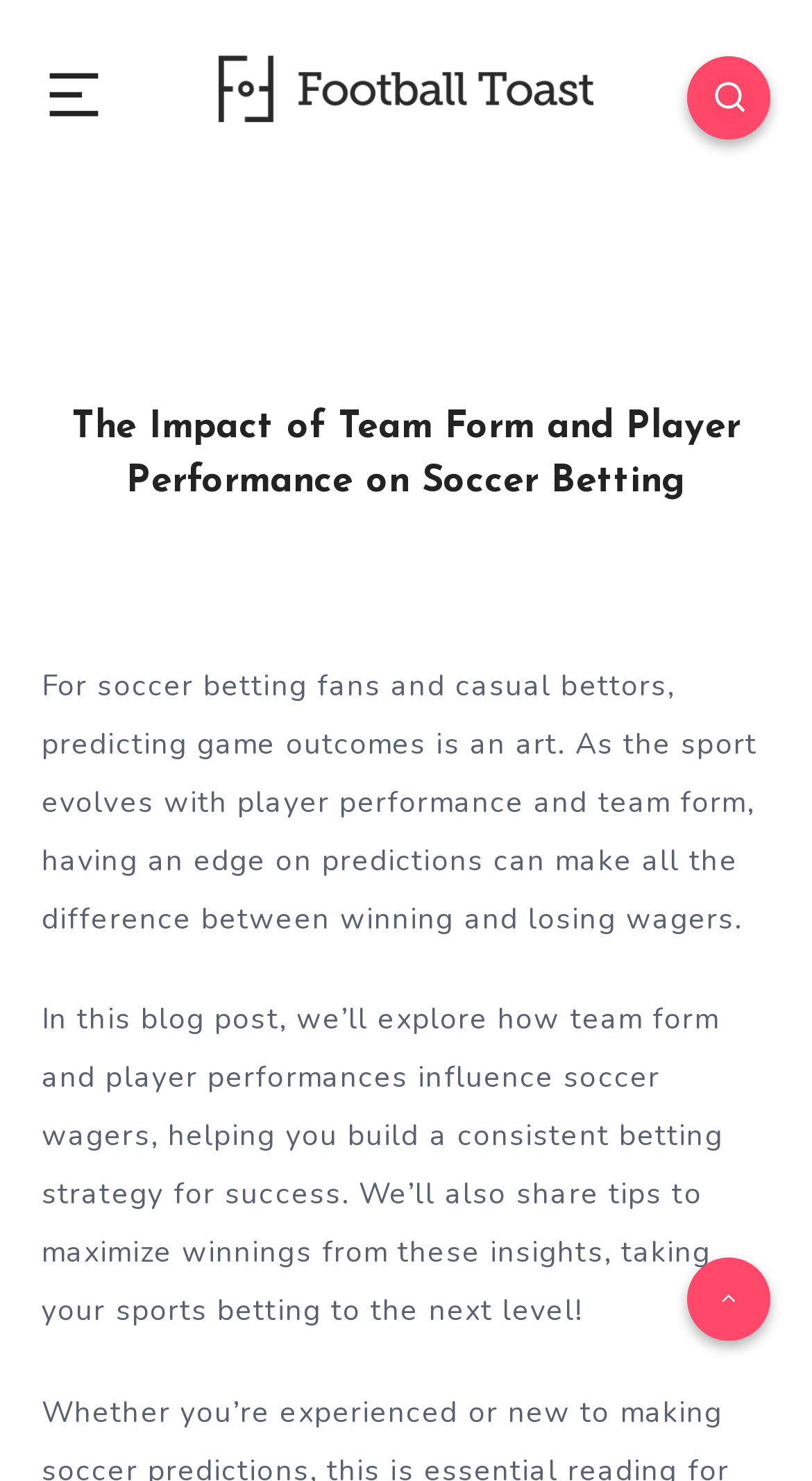Show the bounding box coordinates for the HTML element as described: "parent_node: Popular Articles".

[0.846, 0.849, 0.949, 0.905]